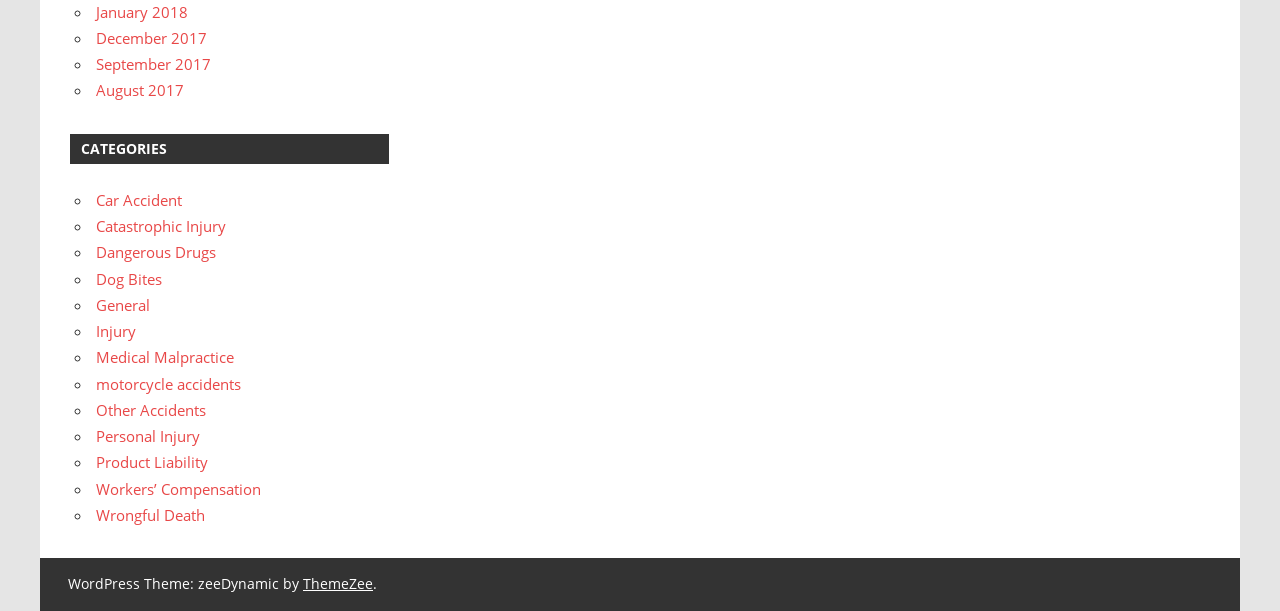Based on the image, please respond to the question with as much detail as possible:
What is the theme of this webpage?

At the bottom of the webpage, I can see a static text 'WordPress Theme: zeeDynamic by' followed by a link to 'ThemeZee', which indicates that the theme of this webpage is zeeDynamic.